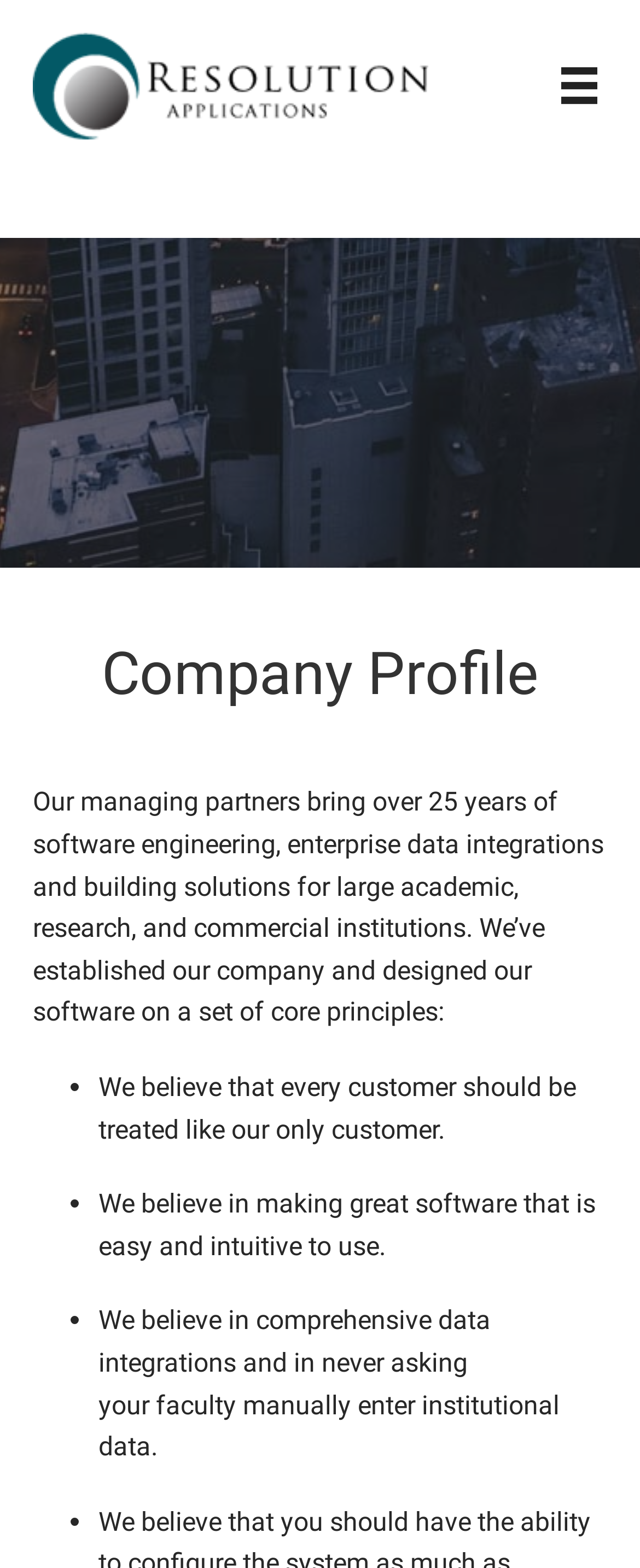What is the company's focus in terms of data integrations?
Identify the answer in the screenshot and reply with a single word or phrase.

Comprehensive data integrations